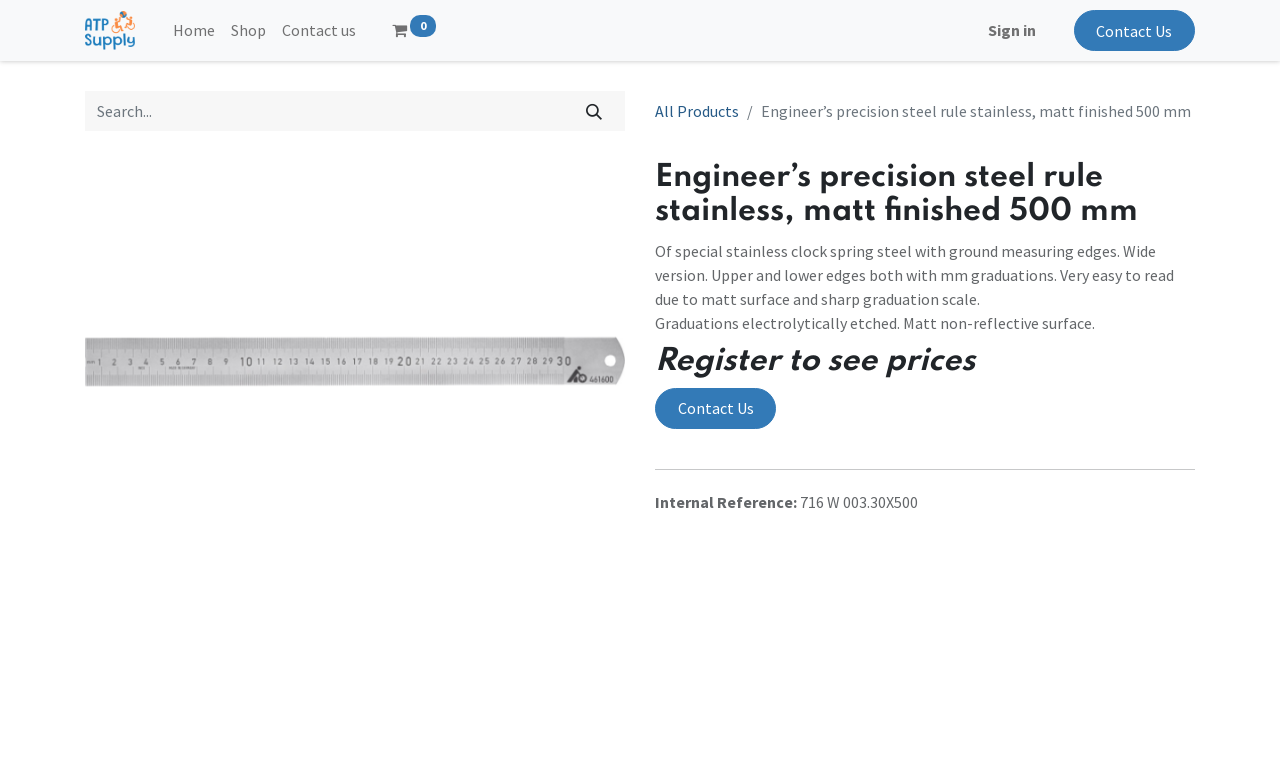Select the bounding box coordinates of the element I need to click to carry out the following instruction: "Sign in".

[0.765, 0.013, 0.815, 0.066]